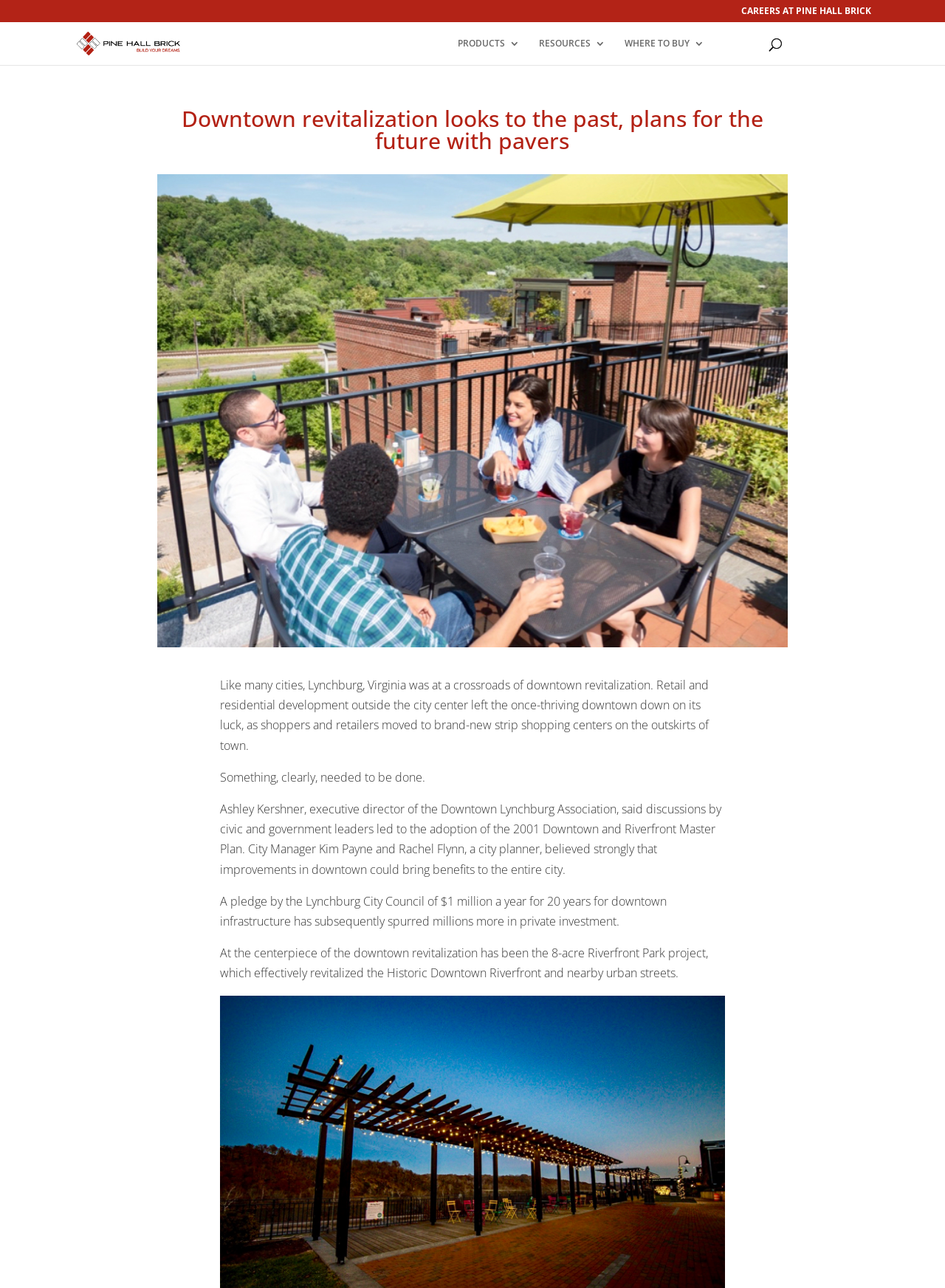Bounding box coordinates are given in the format (top-left x, top-left y, bottom-right x, bottom-right y). All values should be floating point numbers between 0 and 1. Provide the bounding box coordinate for the UI element described as: alt="Pine Hall Brick"

[0.081, 0.027, 0.183, 0.039]